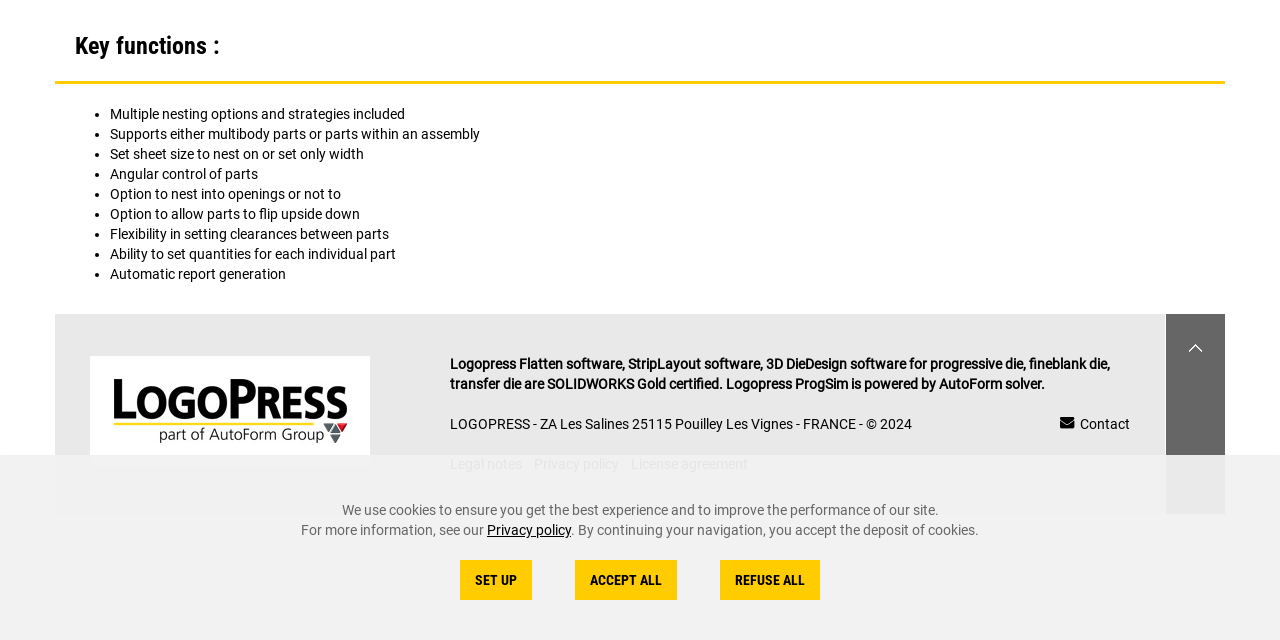Determine the bounding box coordinates of the UI element described below. Use the format (top-left x, top-left y, bottom-right x, bottom-right y) with floating point numbers between 0 and 1: Contact

[0.828, 0.647, 0.883, 0.678]